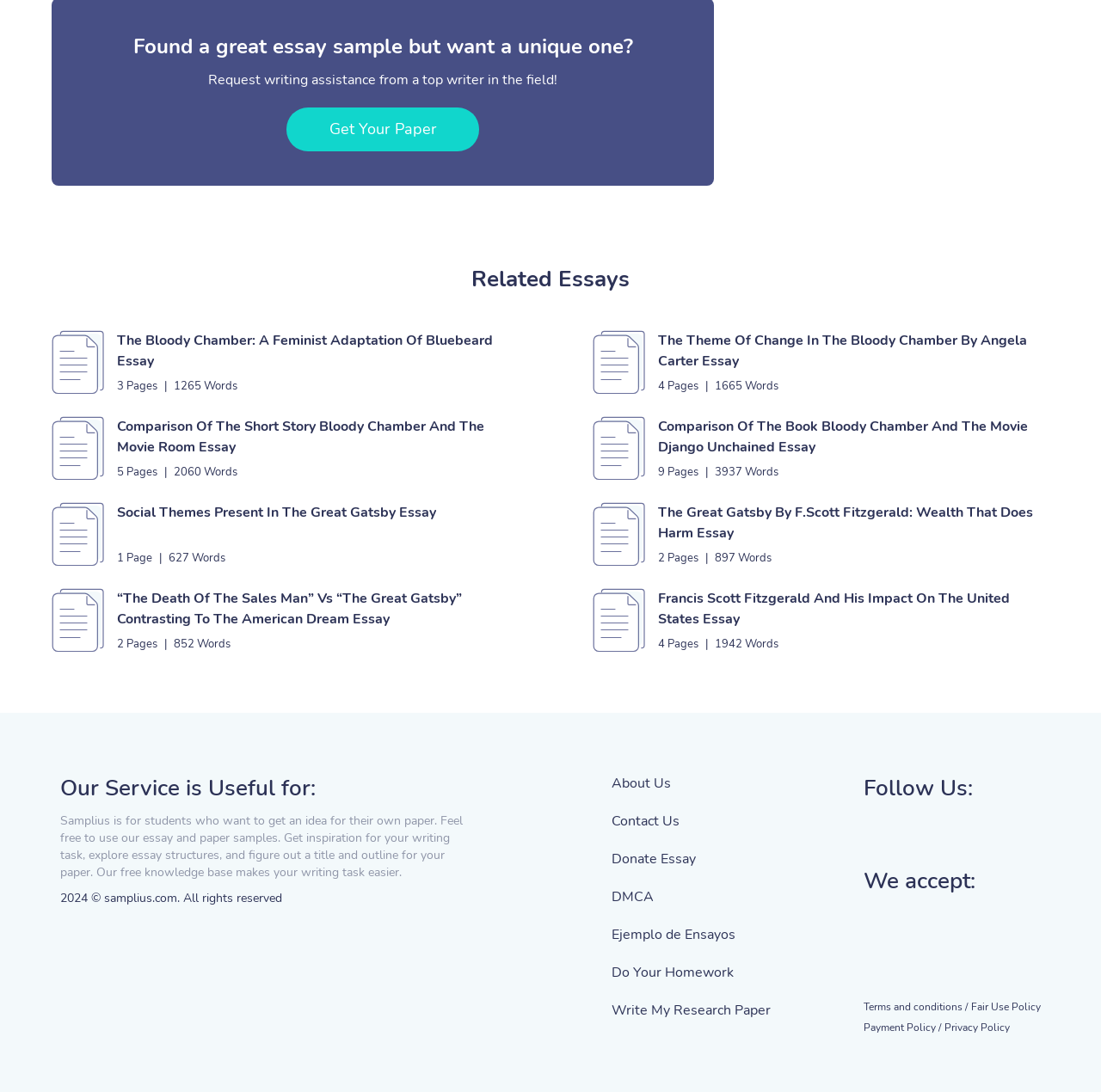Please identify the bounding box coordinates of the element's region that I should click in order to complete the following instruction: "Learn more about the service". The bounding box coordinates consist of four float numbers between 0 and 1, i.e., [left, top, right, bottom].

[0.055, 0.744, 0.42, 0.806]